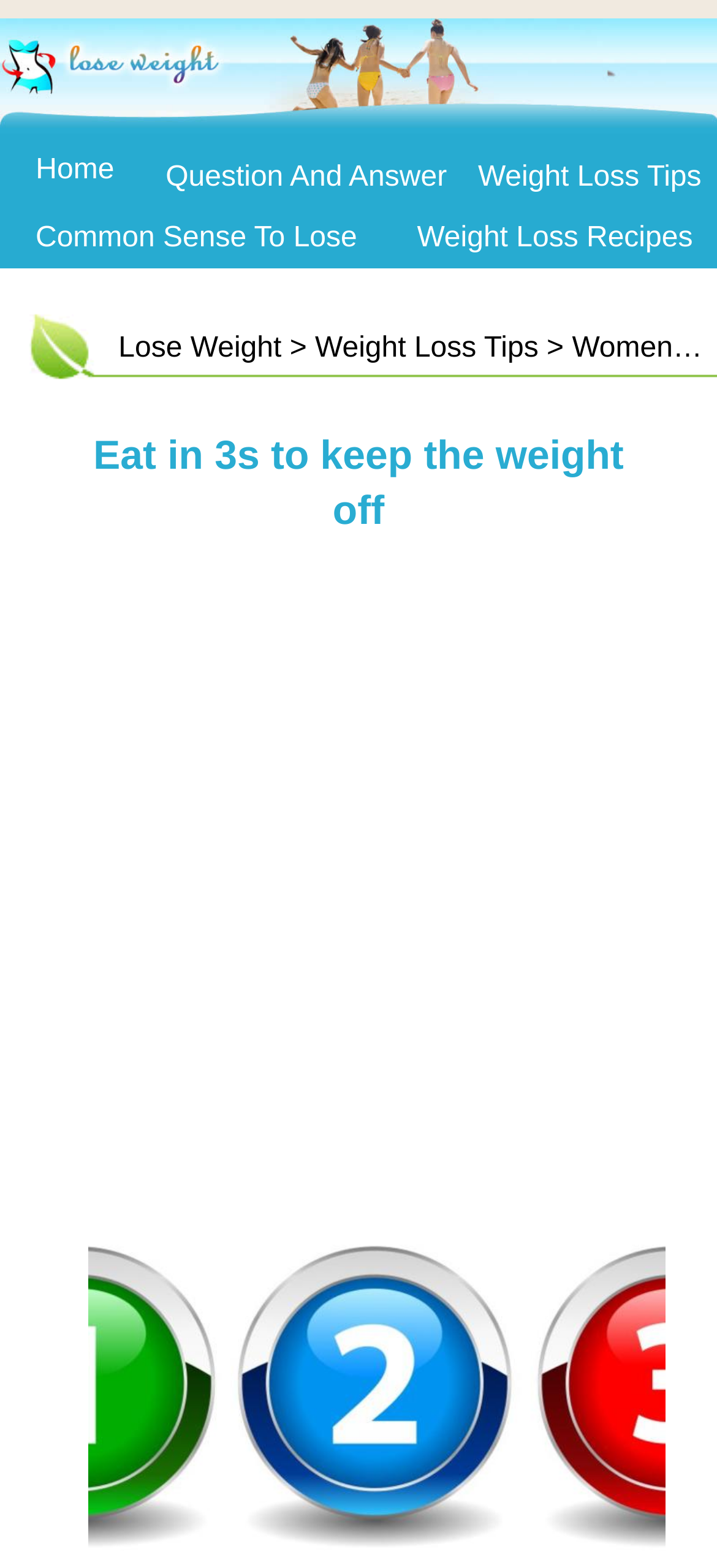Provide the bounding box coordinates of the UI element that matches the description: "Common Sense To Lose Weight".

[0.05, 0.142, 0.498, 0.191]